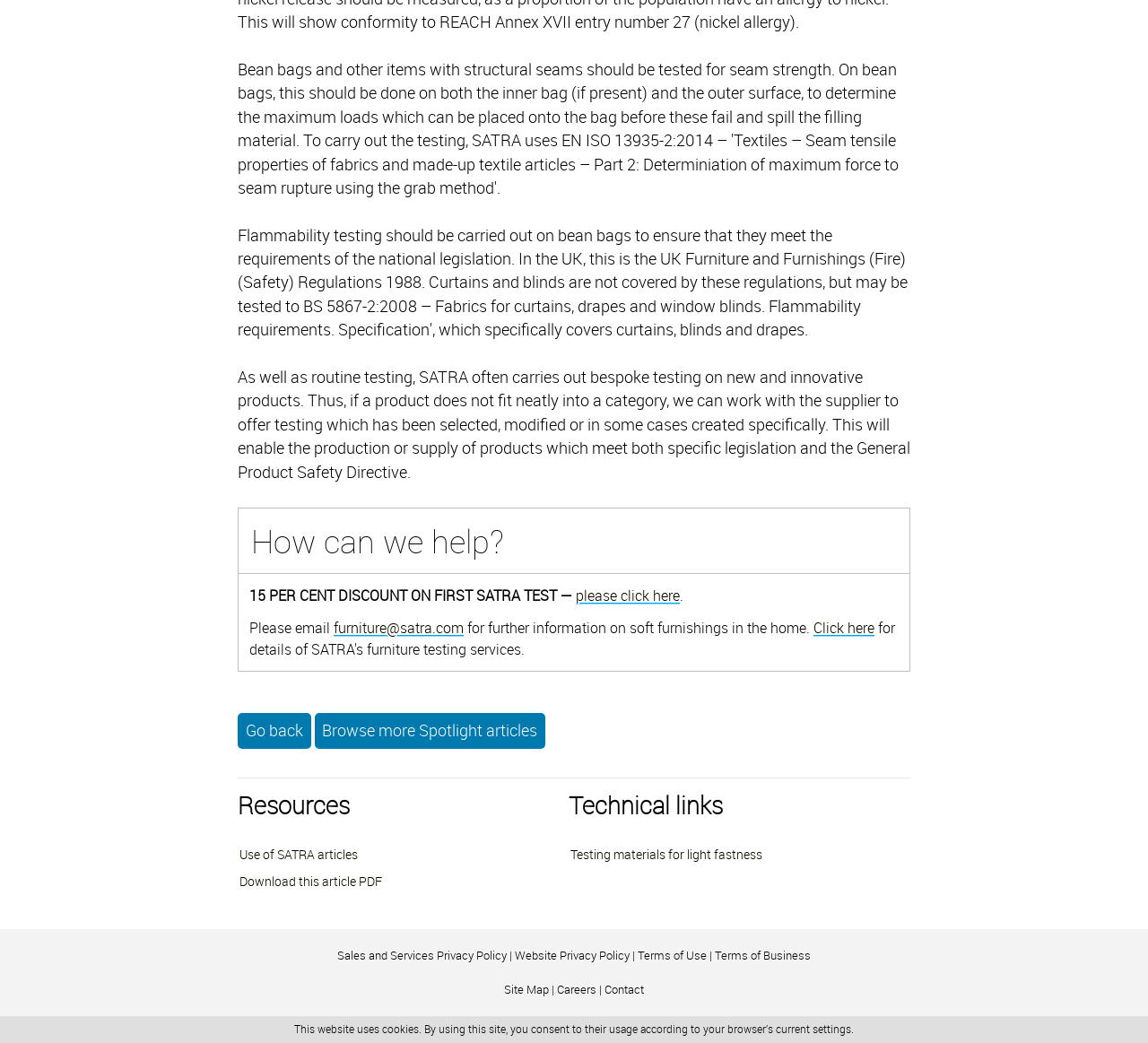What is the purpose of the 'Resources' section?
Using the information presented in the image, please offer a detailed response to the question.

The 'Resources' section, indicated by the heading element with bounding box coordinates [0.207, 0.758, 0.482, 0.786], provides links to various resources, including 'Use of SATRA articles' and 'Download this article PDF'.